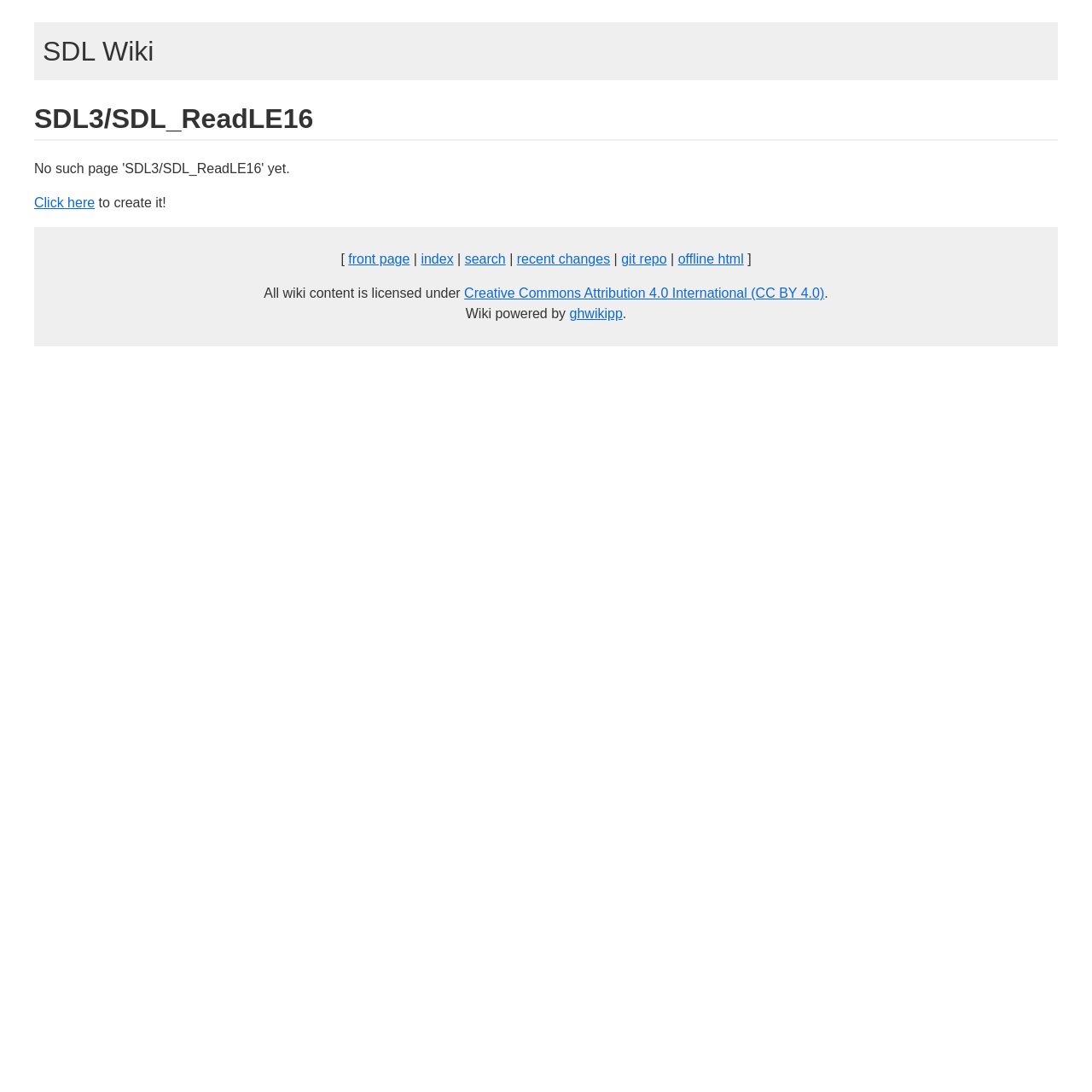What is the current page about?
Please provide a single word or phrase as your answer based on the screenshot.

SDL_ReadLE16